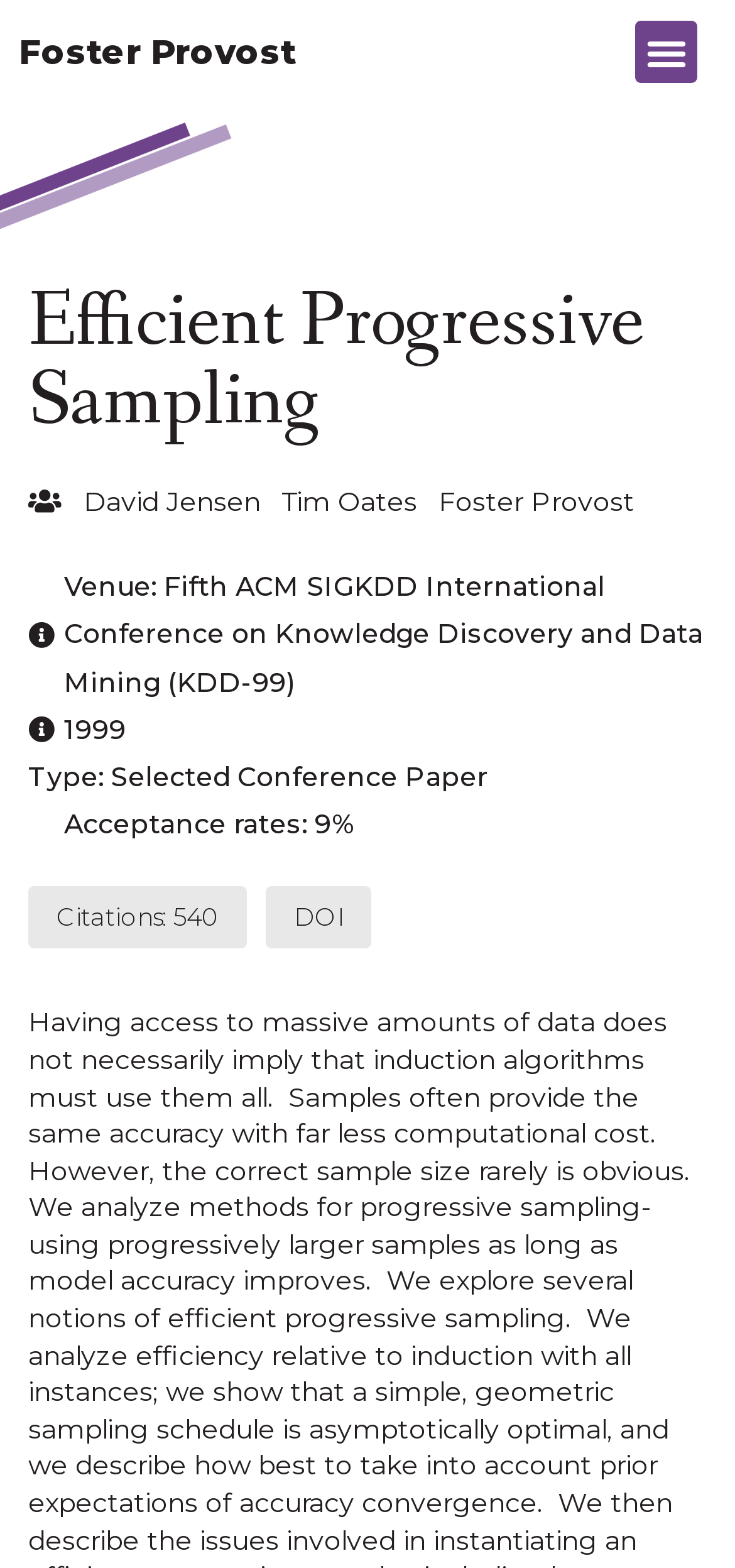Generate a detailed explanation of the webpage's features and information.

The webpage appears to be a publication page for a research paper titled "Efficient Progressive Sampling" by authors David Jensen, Tim Oates, and Foster Provost. At the top left of the page, there is a heading with the authors' names, with Foster Provost's name also serving as a link. 

To the top right, there is a menu toggle button. Below the authors' names, there is a heading with the title of the paper, "Efficient Progressive Sampling". 

The authors' names are listed again below the title, with each name displayed on a separate line. Following the authors' names, there is information about the publication, including the venue, "Fifth ACM SIGKDD International Conference on Knowledge Discovery and Data Mining (KDD-99)", the year "1999", the type of publication, "Selected Conference Paper", and the acceptance rate, "9%". 

At the bottom of the page, there are two links, one for "Citations: 540" and another for "DOI".